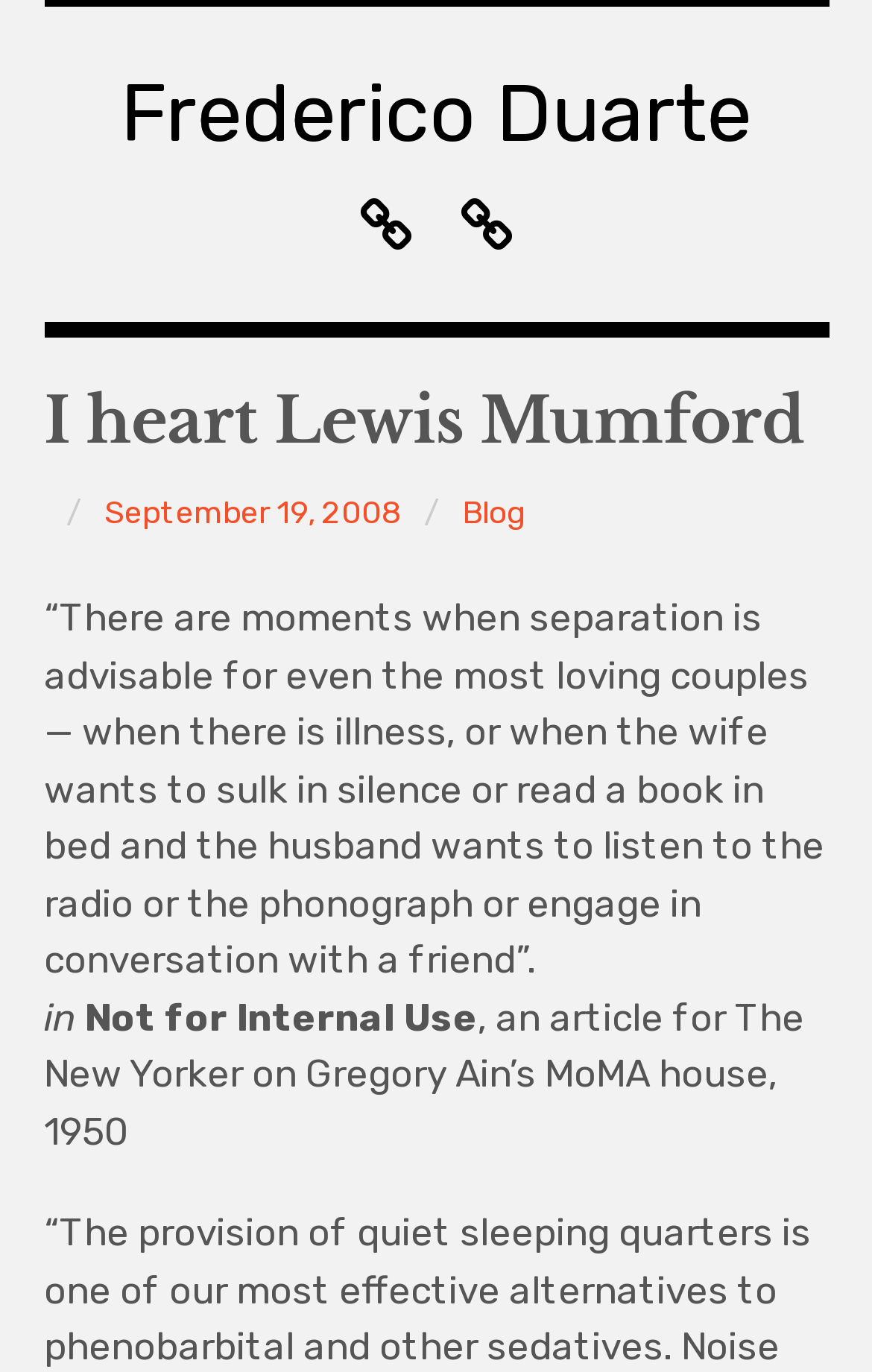Provide the bounding box coordinates in the format (top-left x, top-left y, bottom-right x, bottom-right y). All values are floating point numbers between 0 and 1. Determine the bounding box coordinate of the UI element described as: Sobre · About

[0.41, 0.145, 0.474, 0.186]